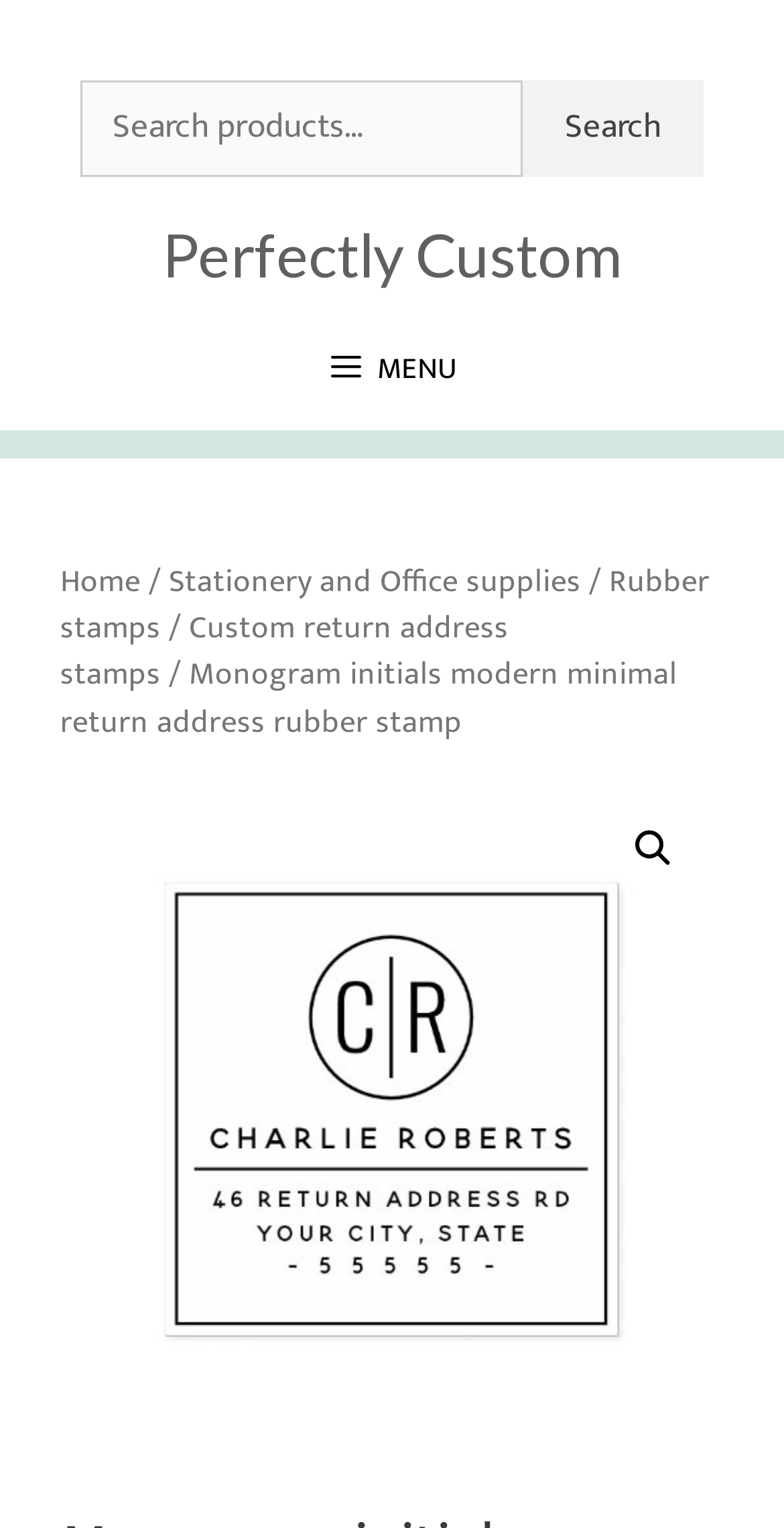Extract the bounding box of the UI element described as: "TOP".

None